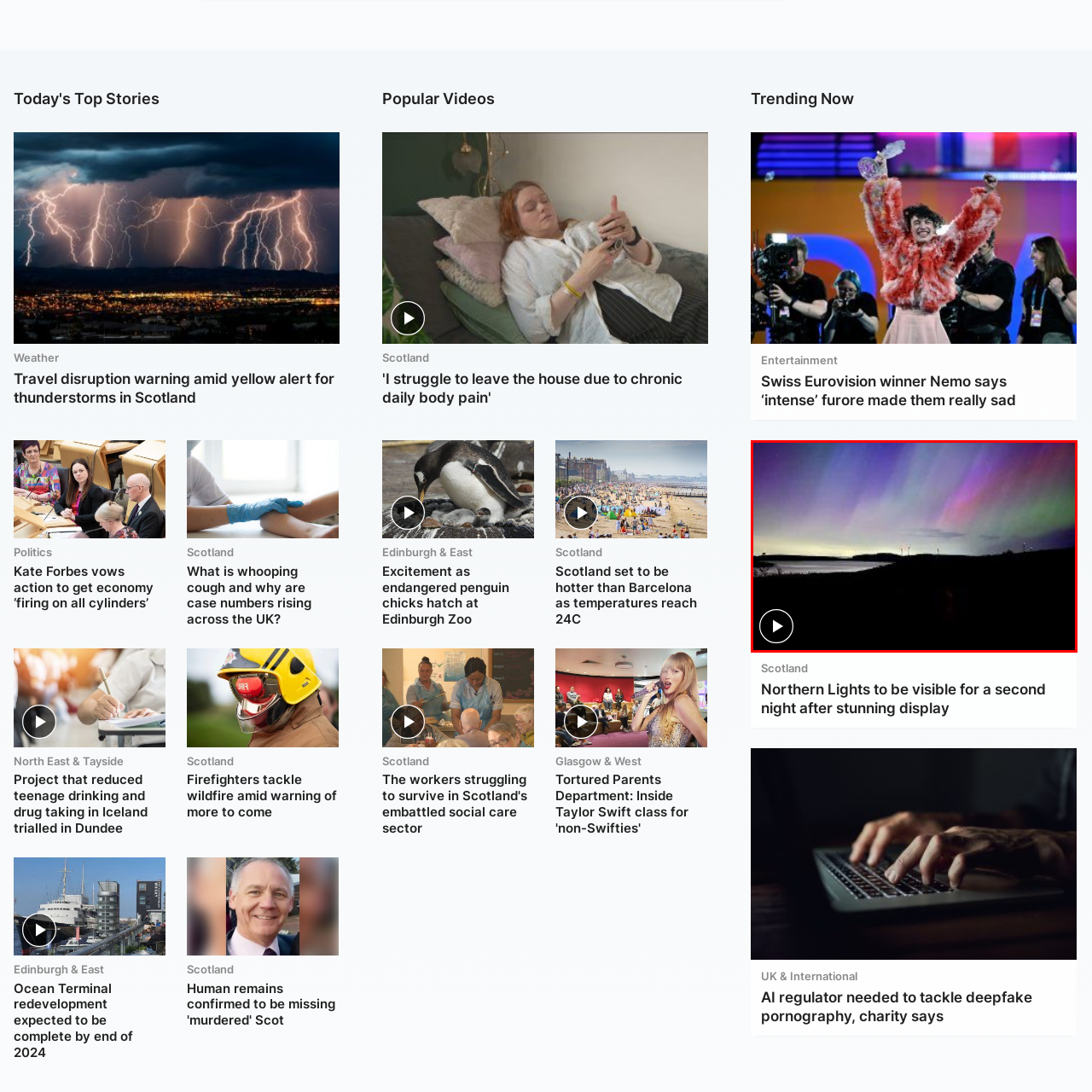Examine the portion of the image marked by the red rectangle, What is reflected in the lake? Answer concisely using a single word or phrase.

The mesmerizing light show